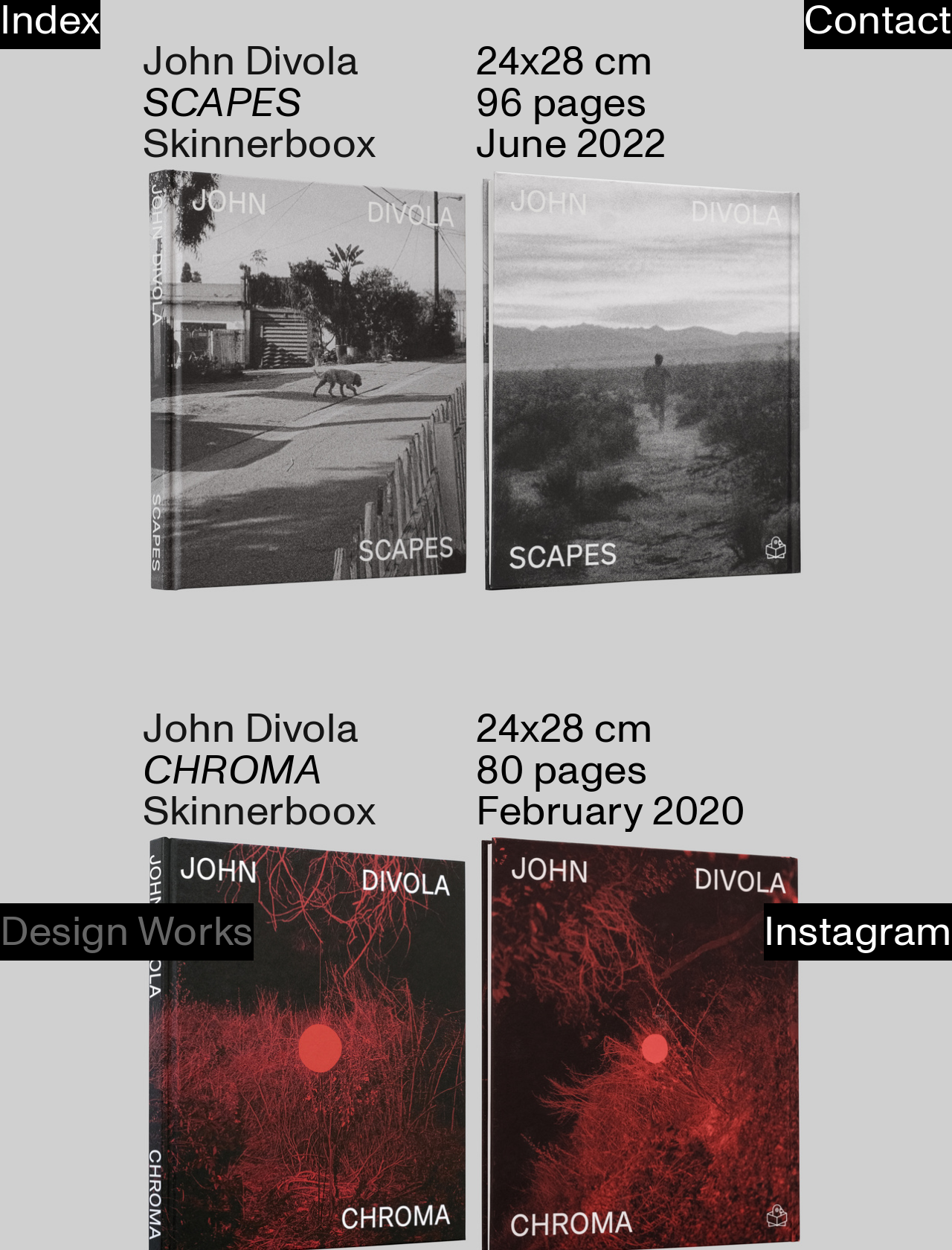Can you look at the image and give a comprehensive answer to the question:
What is the publisher of the book SCAPES?

I found the text 'Skinnerboox' next to the title 'SCAPES', which suggests that Skinnerboox is the publisher of the book SCAPES.